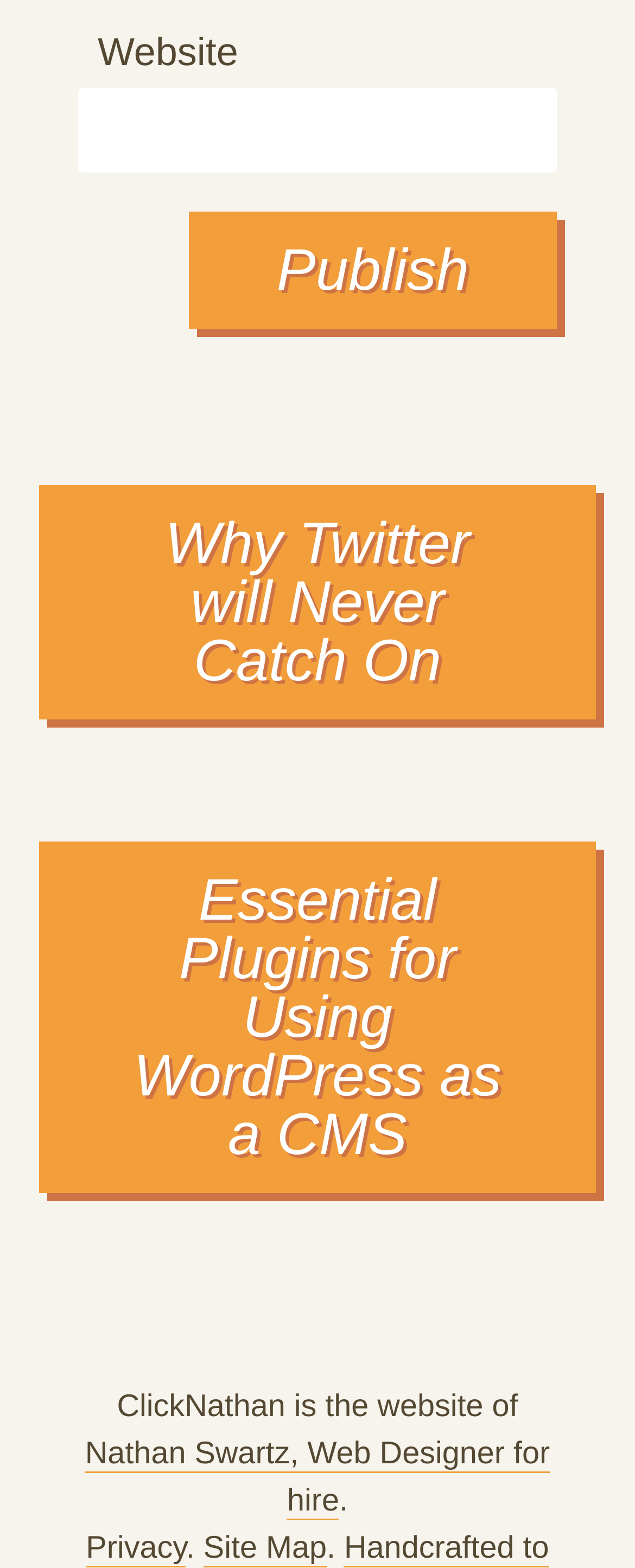Provide the bounding box coordinates of the HTML element described by the text: "name="submit" value="Publish"". The coordinates should be in the format [left, top, right, bottom] with values between 0 and 1.

[0.297, 0.135, 0.877, 0.21]